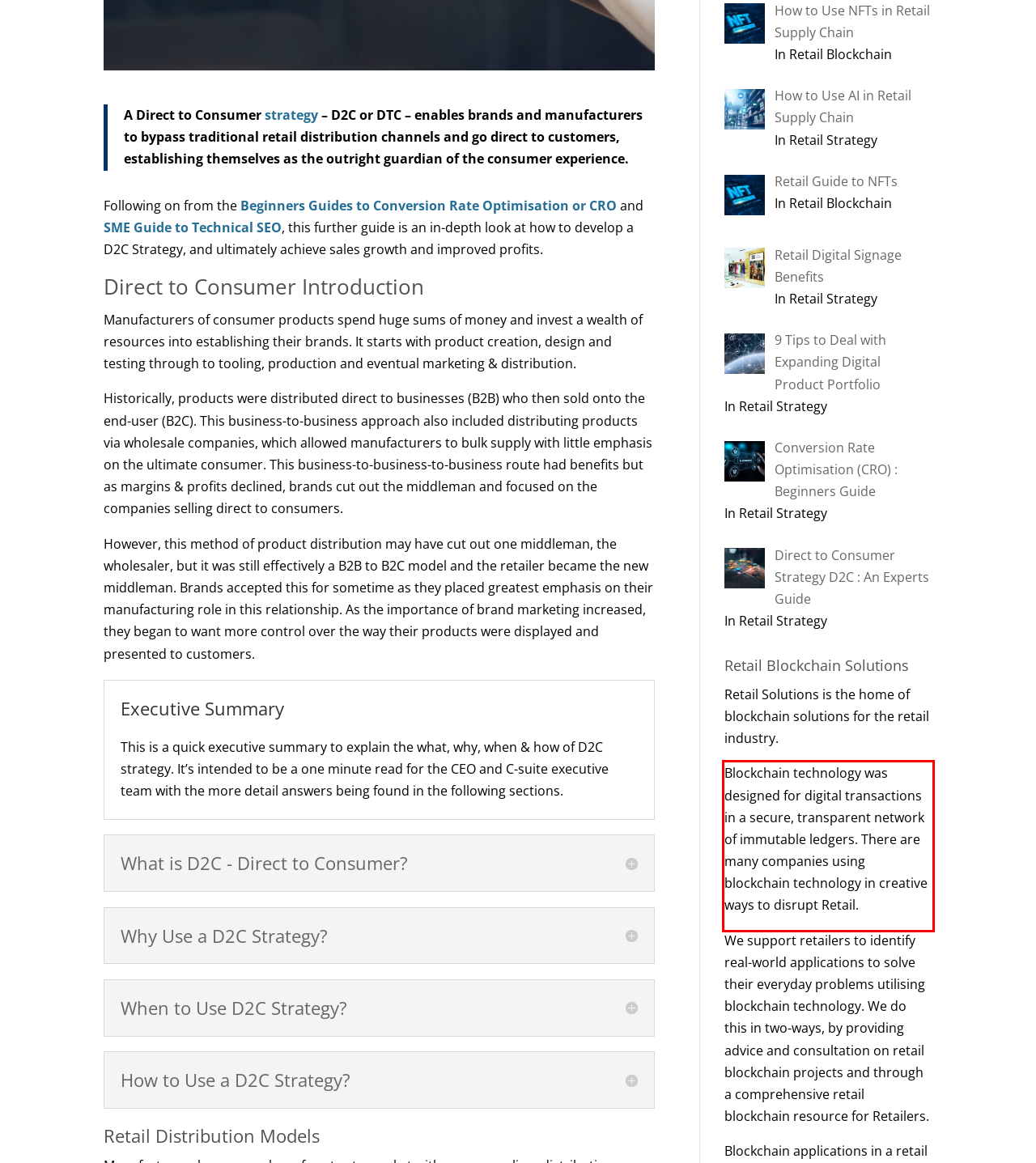Inspect the webpage screenshot that has a red bounding box and use OCR technology to read and display the text inside the red bounding box.

Blockchain technology was designed for digital transactions in a secure, transparent network of immutable ledgers. There are many companies using blockchain technology in creative ways to disrupt Retail.